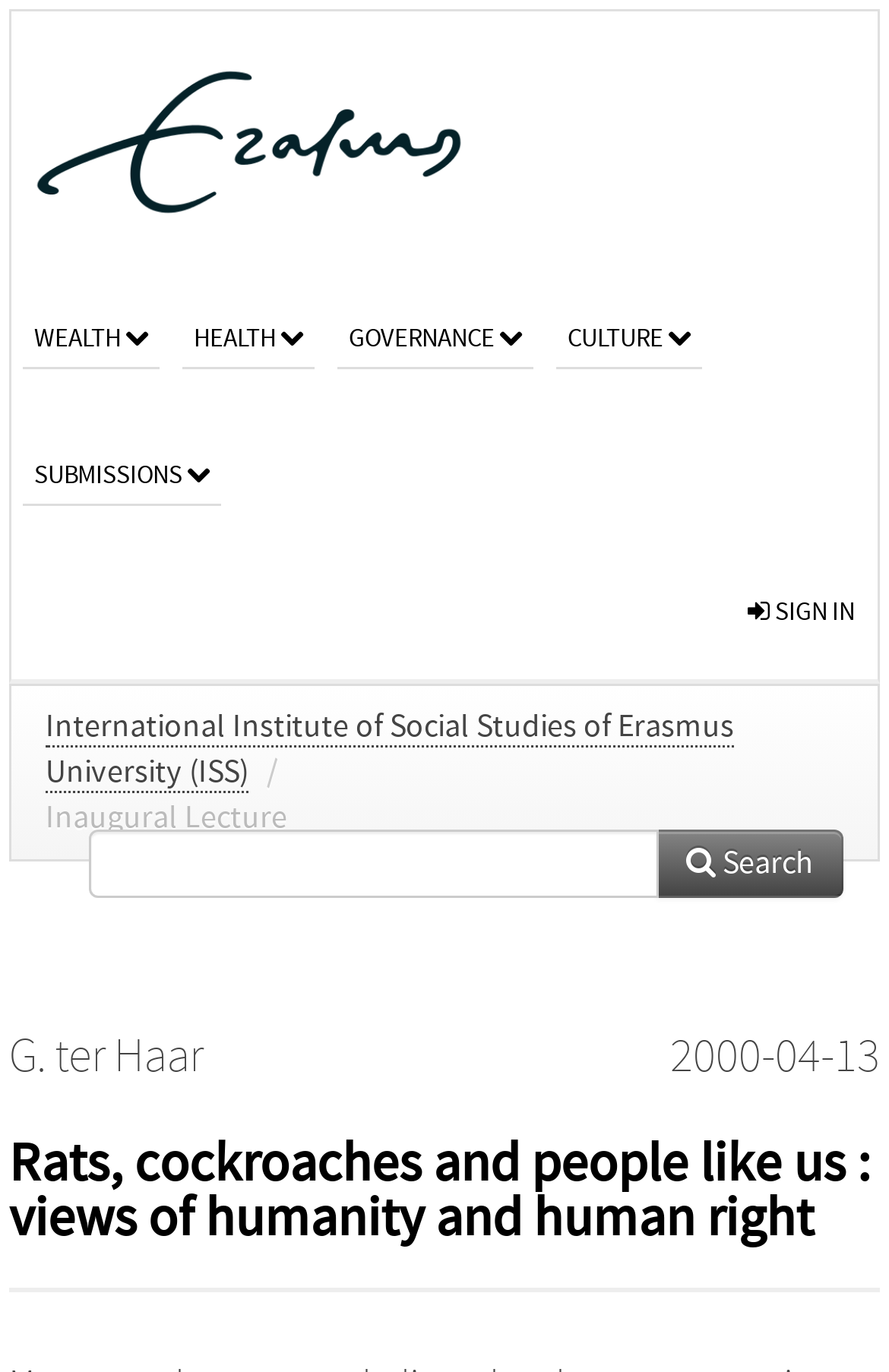Locate the coordinates of the bounding box for the clickable region that fulfills this instruction: "search".

[0.738, 0.604, 0.949, 0.654]